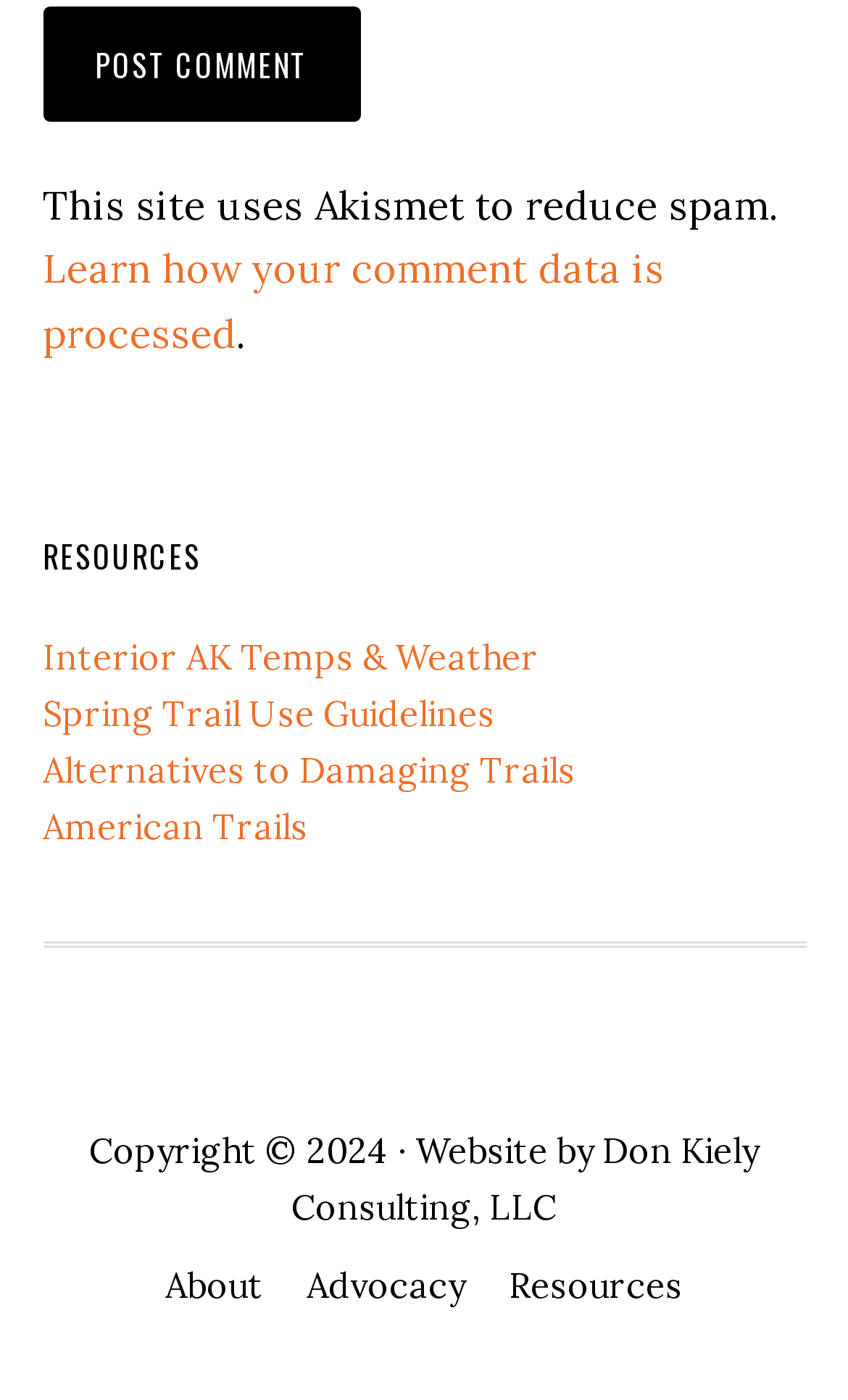How many navigation links are in the Secondary navigation?
We need a detailed and exhaustive answer to the question. Please elaborate.

Under the 'Secondary' navigation section, I found three links: 'About', 'Advocacy', and 'Resources'.